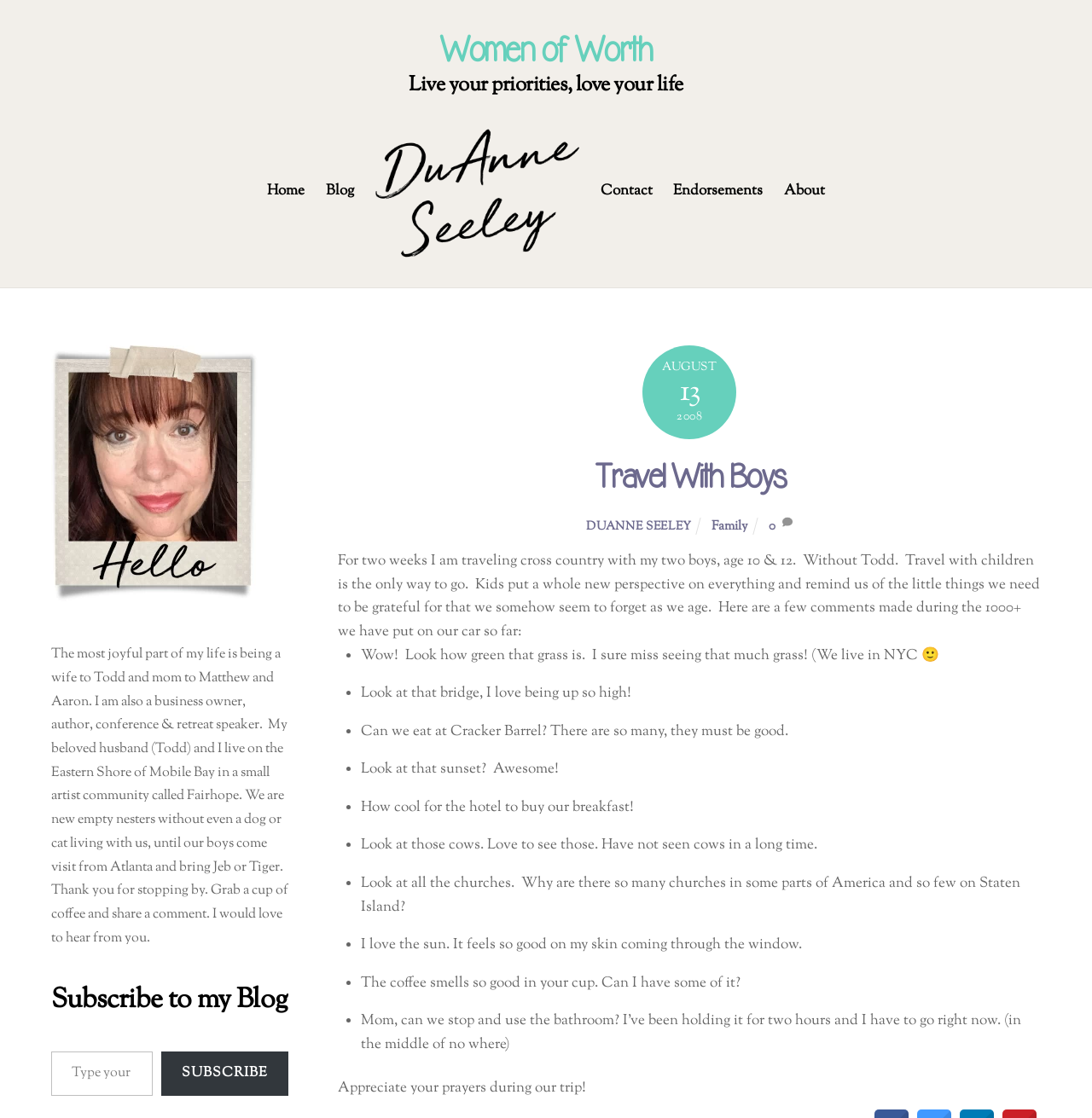Provide a brief response to the question using a single word or phrase: 
How old are the author's boys?

10 & 12